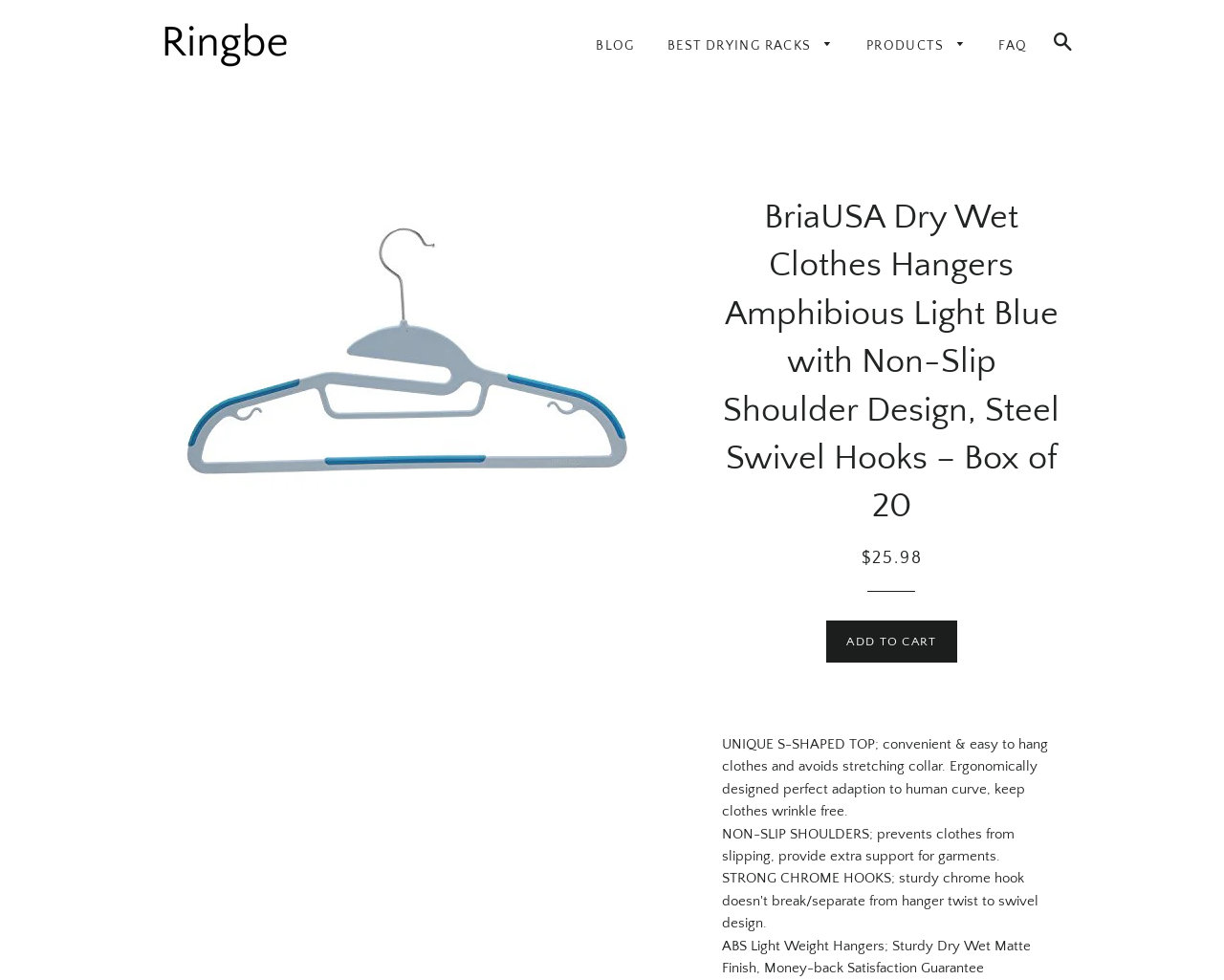Based on the image, please respond to the question with as much detail as possible:
What is the price of the product?

I found the answer by looking at the static text elements on the webpage. The element with the text '$25.98' is located at coordinates [0.704, 0.56, 0.753, 0.579] and is preceded by the text 'Regular price', which suggests that it is the price of the product.